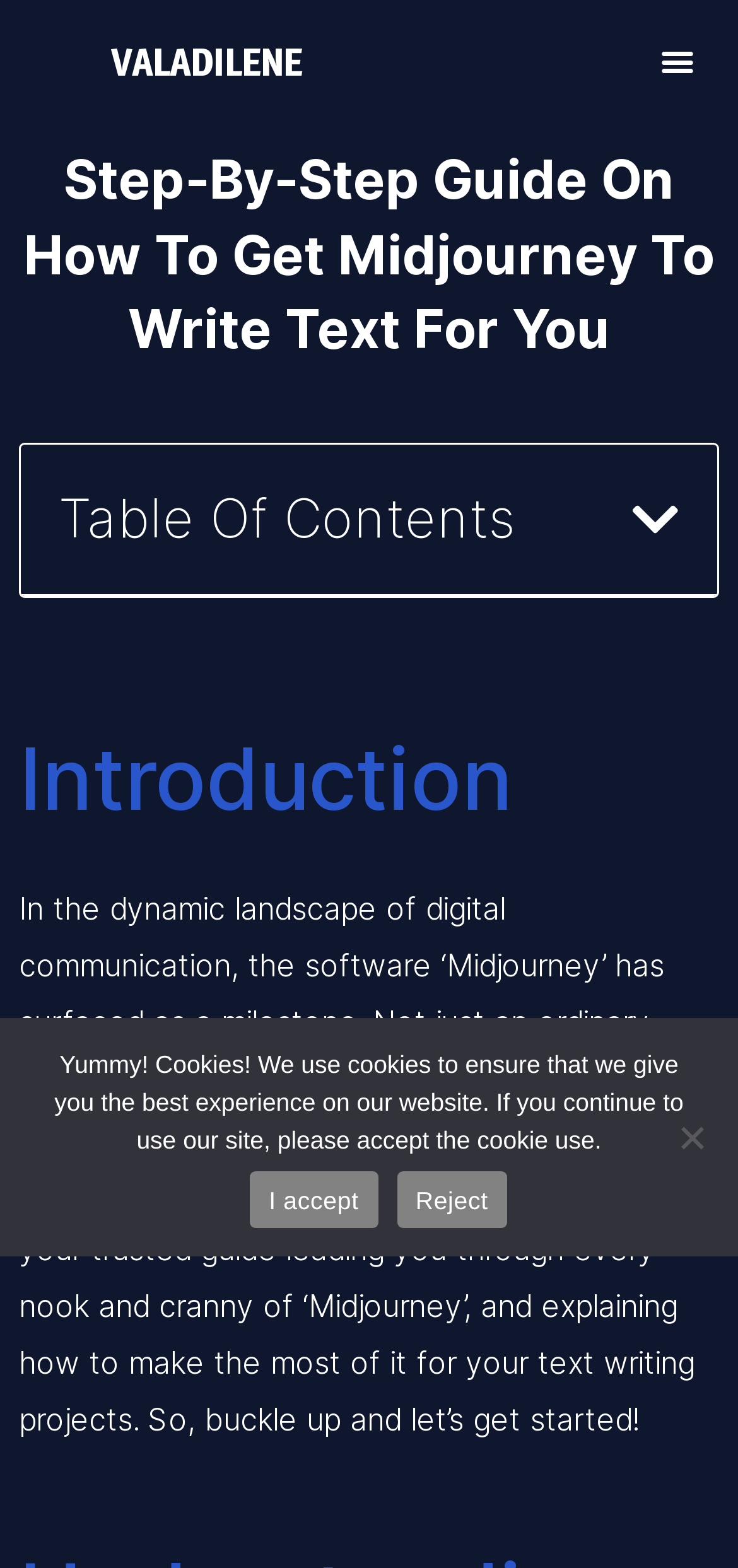Please determine the bounding box coordinates, formatted as (top-left x, top-left y, bottom-right x, bottom-right y), with all values as floating point numbers between 0 and 1. Identify the bounding box of the region described as: I accept

[0.339, 0.747, 0.512, 0.783]